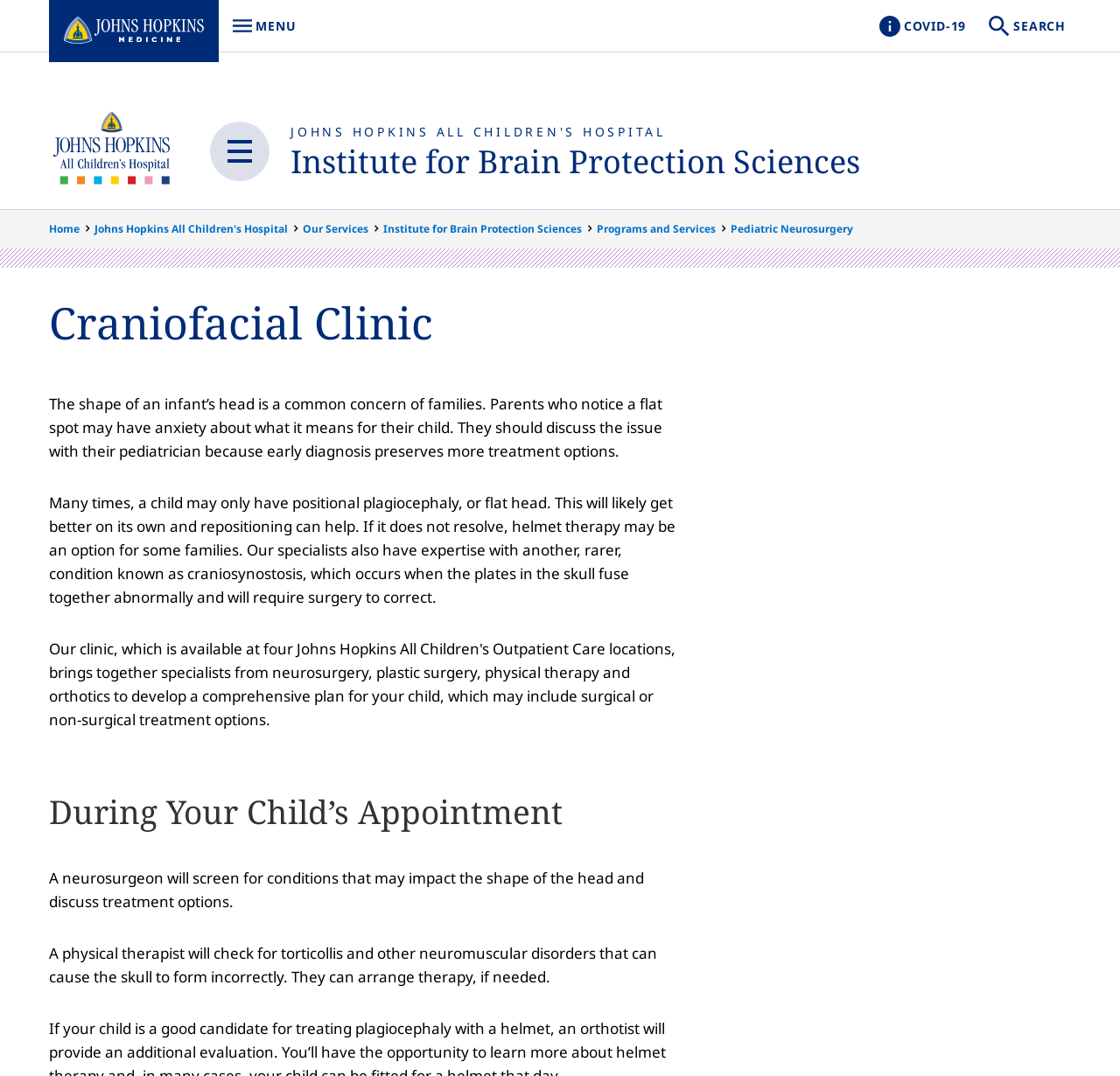Extract the bounding box of the UI element described as: "Johns Hopkins Medicine Menu".

[0.195, 0.0, 0.269, 0.048]